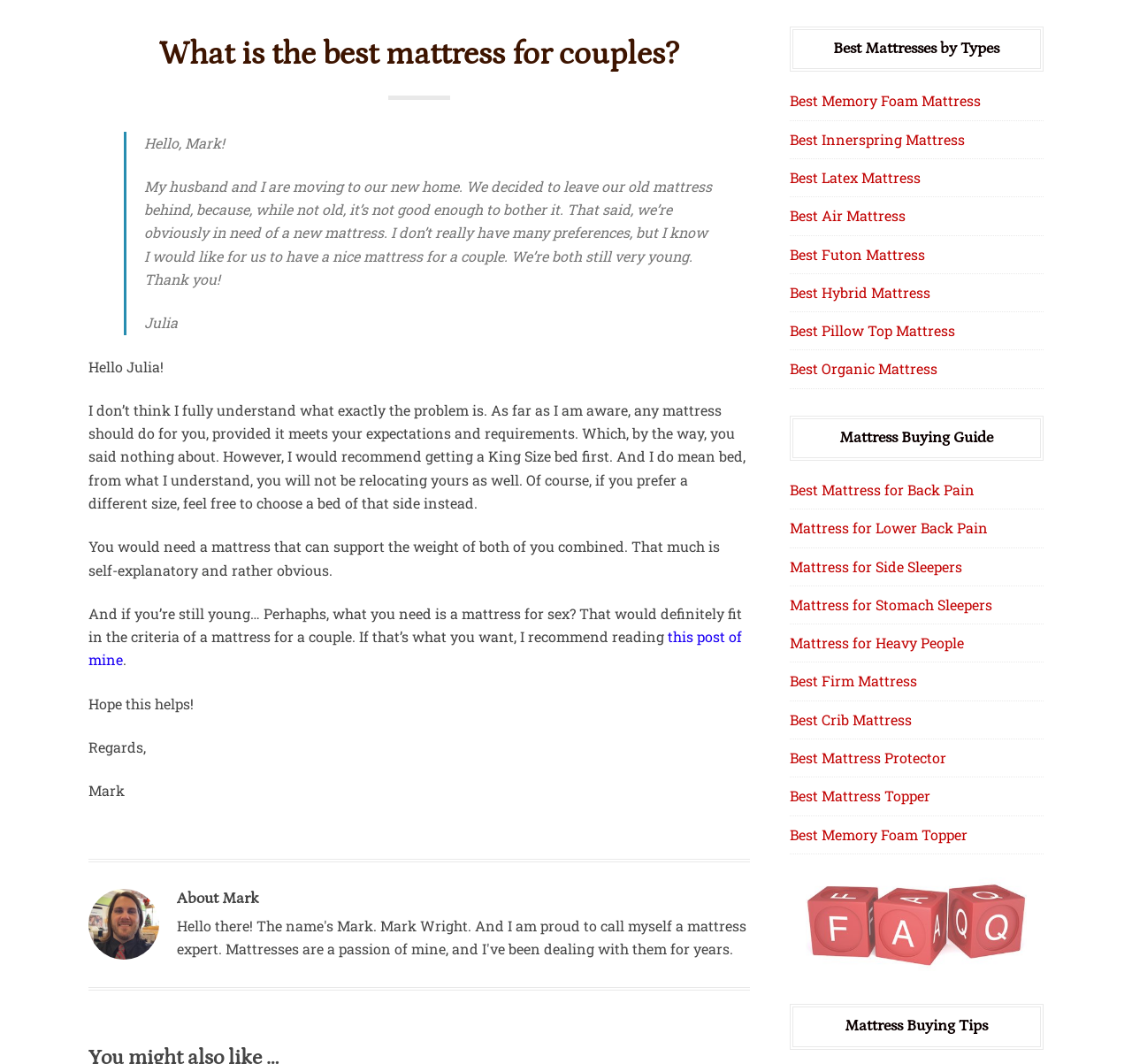What type of mattress is recommended for sex?
Please respond to the question with as much detail as possible.

The article mentions that a mattress for sex is a criterion for a good mattress for couples, but it does not specify a particular type of mattress that is recommended for sex.